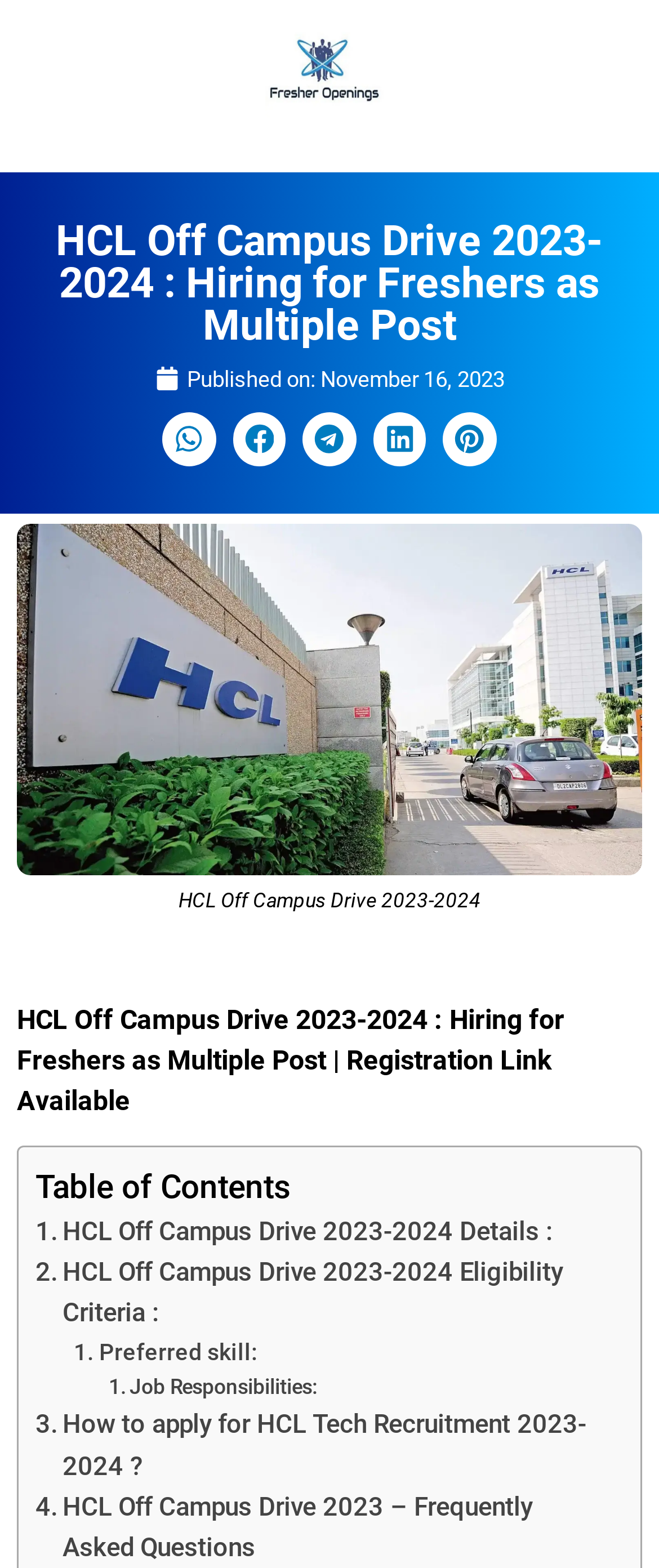Use one word or a short phrase to answer the question provided: 
What is the publication date of the article?

November 16, 2023